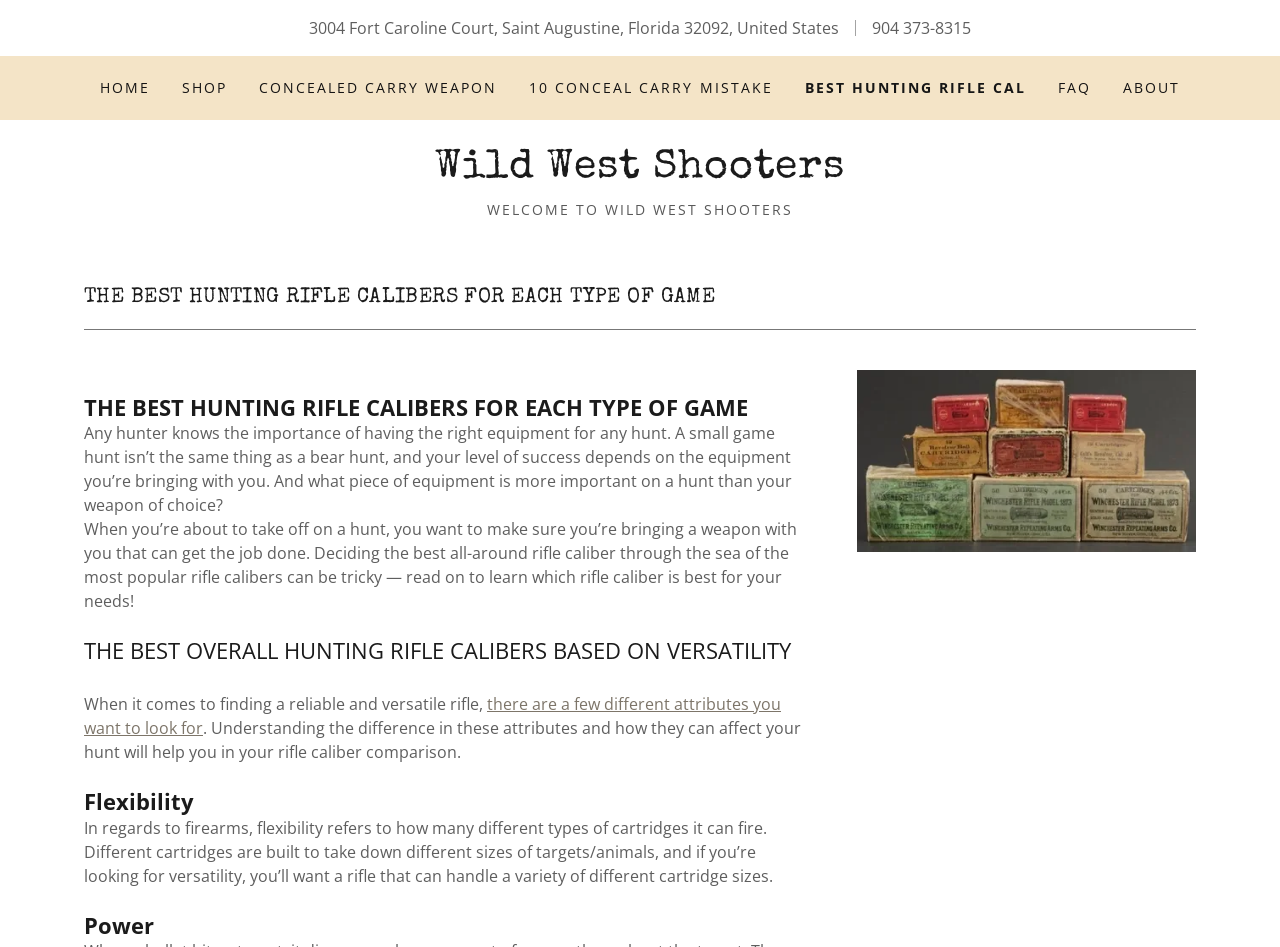What is the main heading of this webpage? Please extract and provide it.

THE BEST HUNTING RIFLE CALIBERS FOR EACH TYPE OF GAME